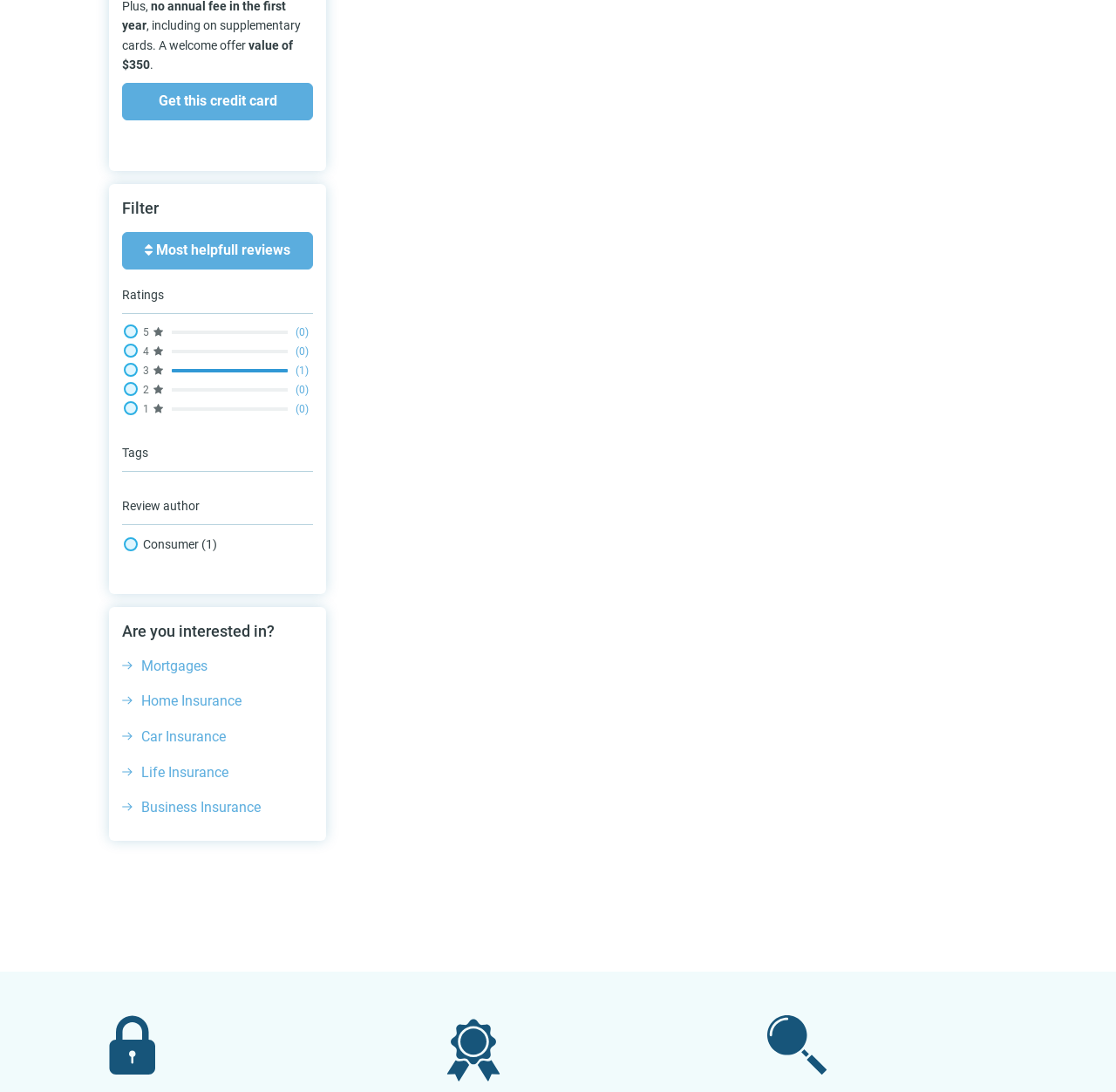What is the rating filter option with the most reviews? Based on the screenshot, please respond with a single word or phrase.

None